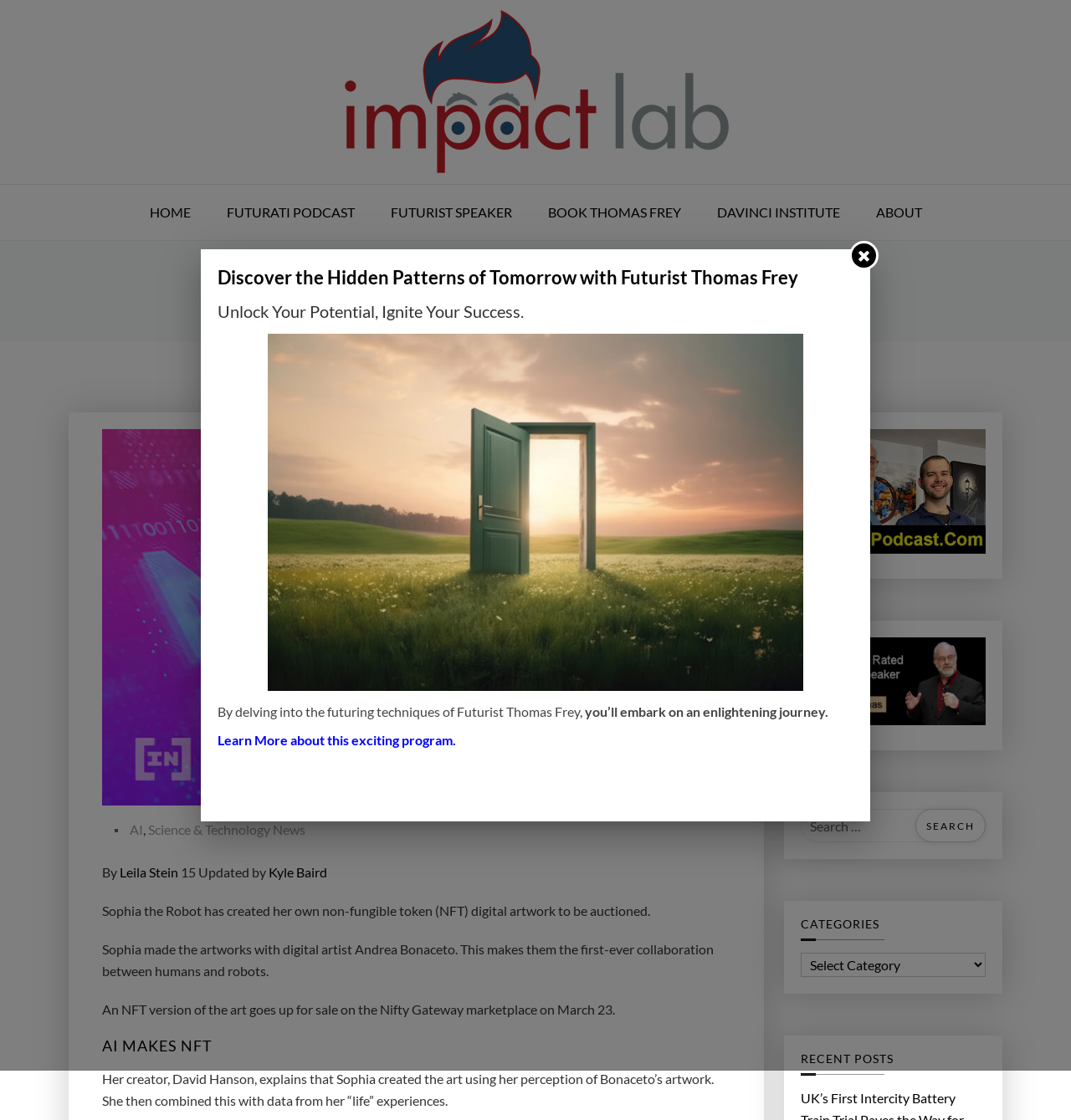Identify the bounding box for the UI element described as: "Book Thomas Frey". Ensure the coordinates are four float numbers between 0 and 1, formatted as [left, top, right, bottom].

[0.496, 0.165, 0.651, 0.214]